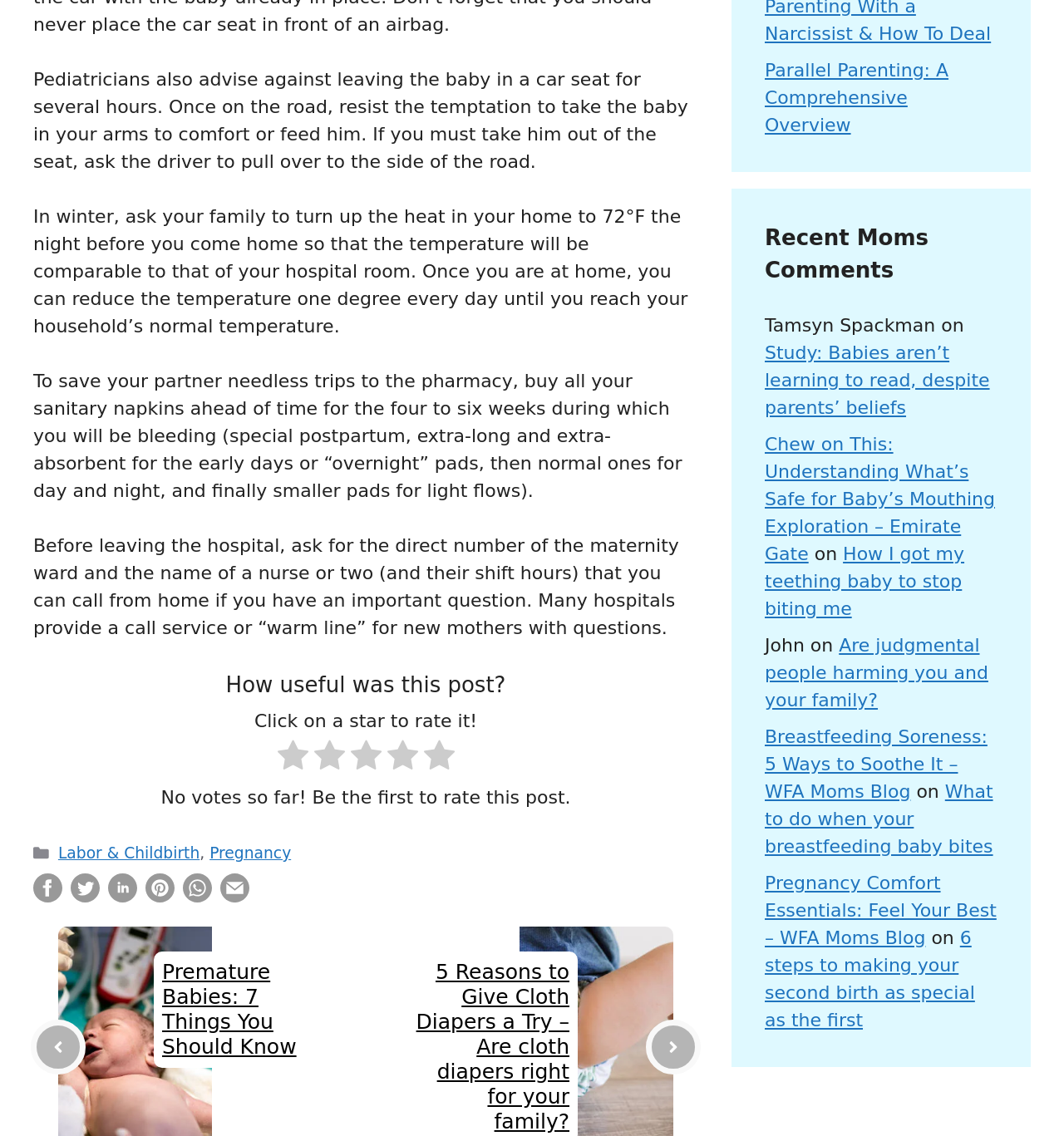How can you rate this post?
Please look at the screenshot and answer in one word or a short phrase.

Click on a star